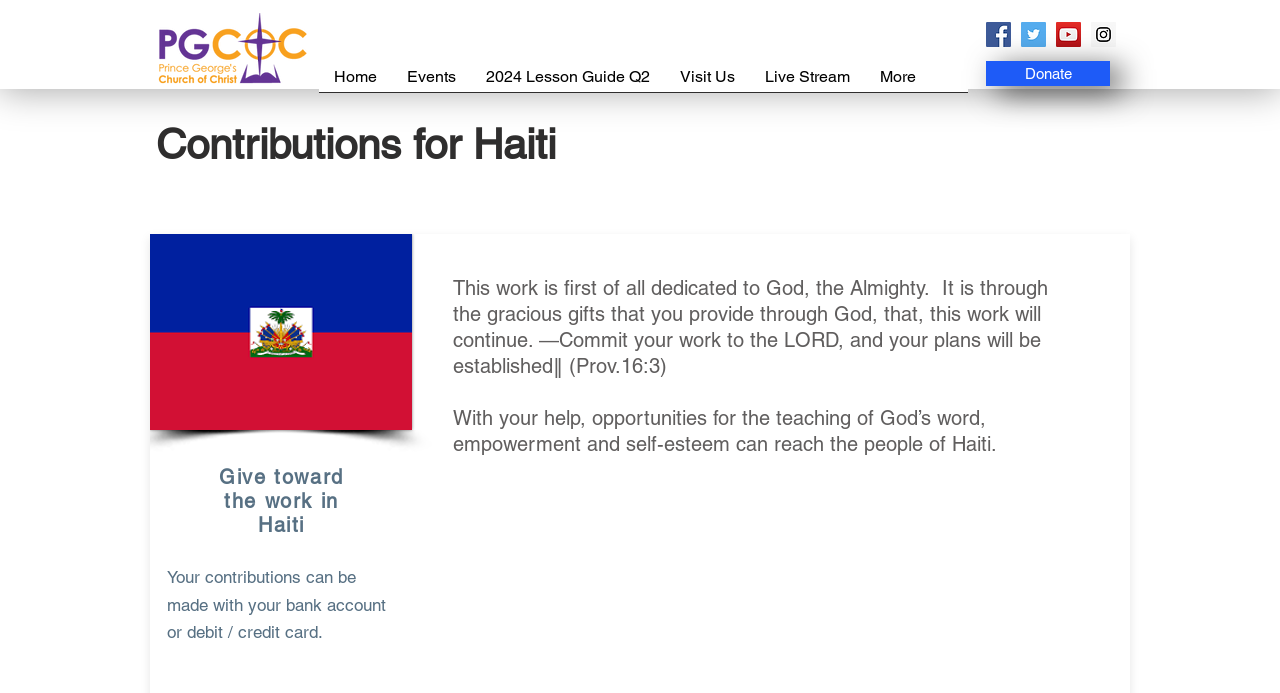Find the bounding box of the UI element described as: "2024 Lesson Guide Q2". The bounding box coordinates should be given as four float values between 0 and 1, i.e., [left, top, right, bottom].

[0.368, 0.088, 0.52, 0.152]